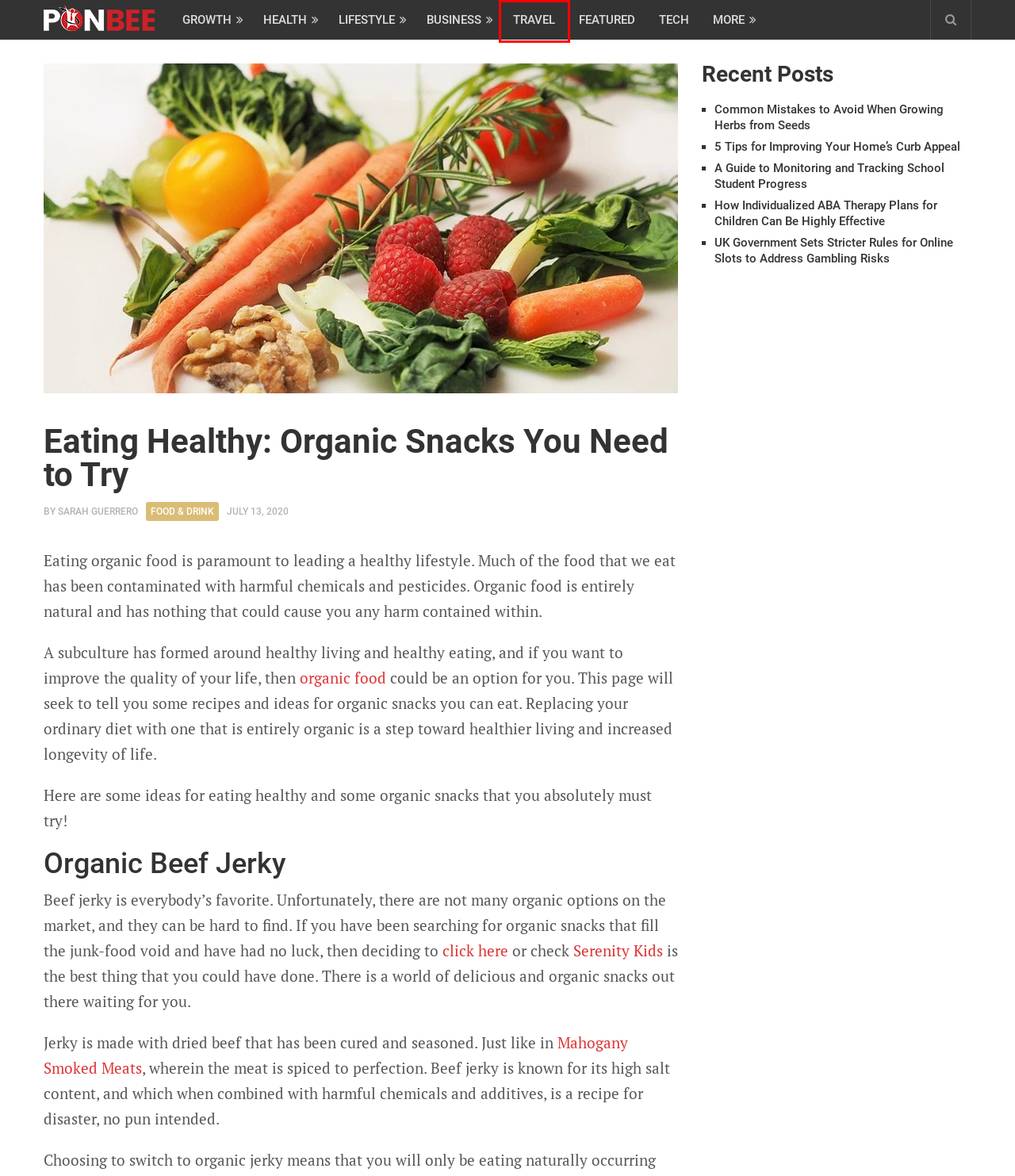A screenshot of a webpage is given with a red bounding box around a UI element. Choose the description that best matches the new webpage shown after clicking the element within the red bounding box. Here are the candidates:
A. Lifestyle – PONBEE
B. How Individualized ABA Therapy Plans for Children Can Be Highly Effective
C. 5 Tips for Improving Your Home’s Curb Appeal - PONBEE
D. UK Government Sets Stricter Rules for Online Slots to Address Gambling Risks - PONBEE
E. Irish Whispers: A Journey Through Emerald Heritage - PONBEE
F. Common Mistakes to Avoid When Growing Herbs from Seeds - PONBEE
G. Travel – PONBEE
H. Growth – PONBEE

G